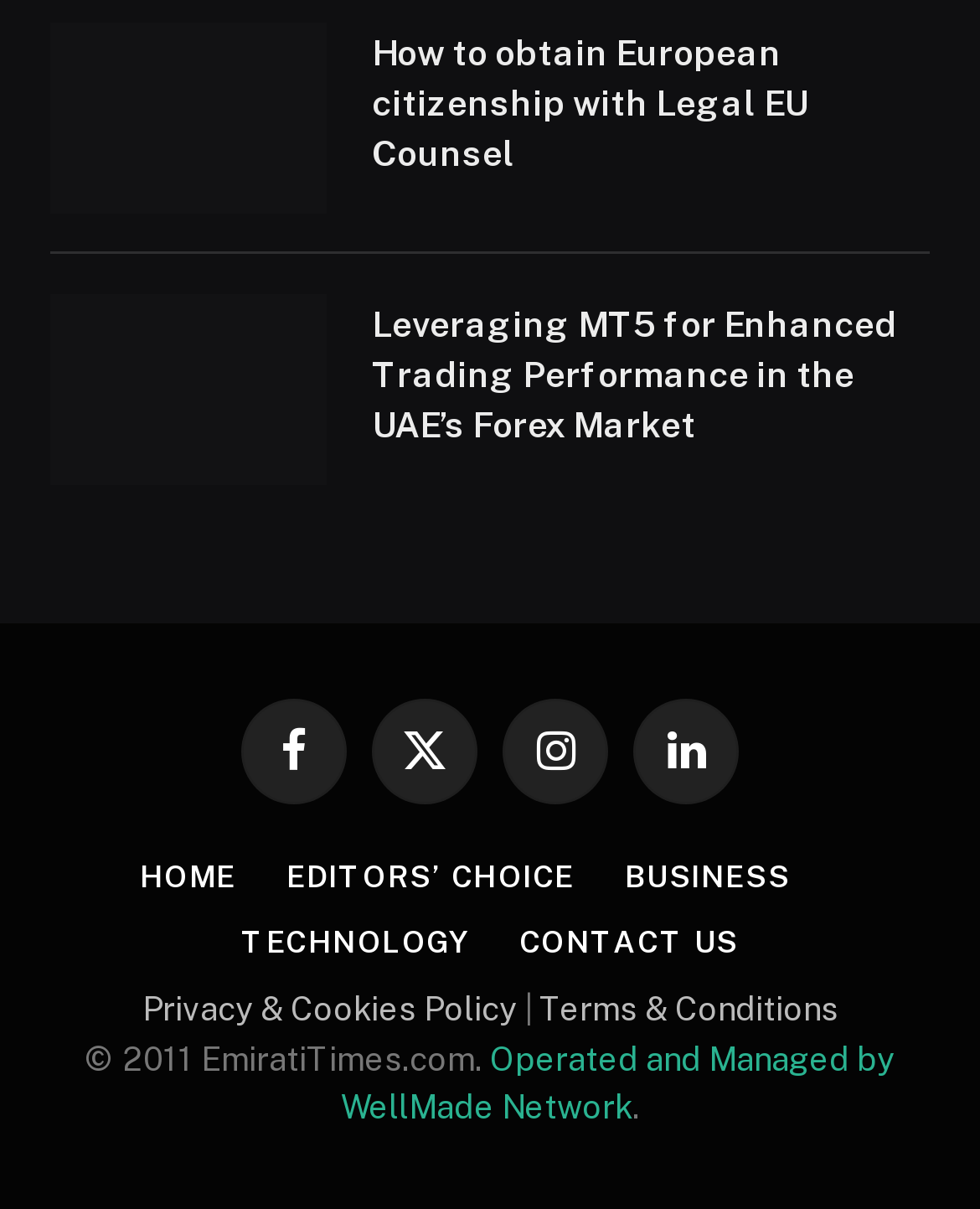What is the name of the website?
Please give a detailed and elaborate answer to the question.

I looked at the footer section of the webpage and found the copyright information '© 2011 EmiratiTimes.com.', which indicates that the name of the website is EmiratiTimes.com.